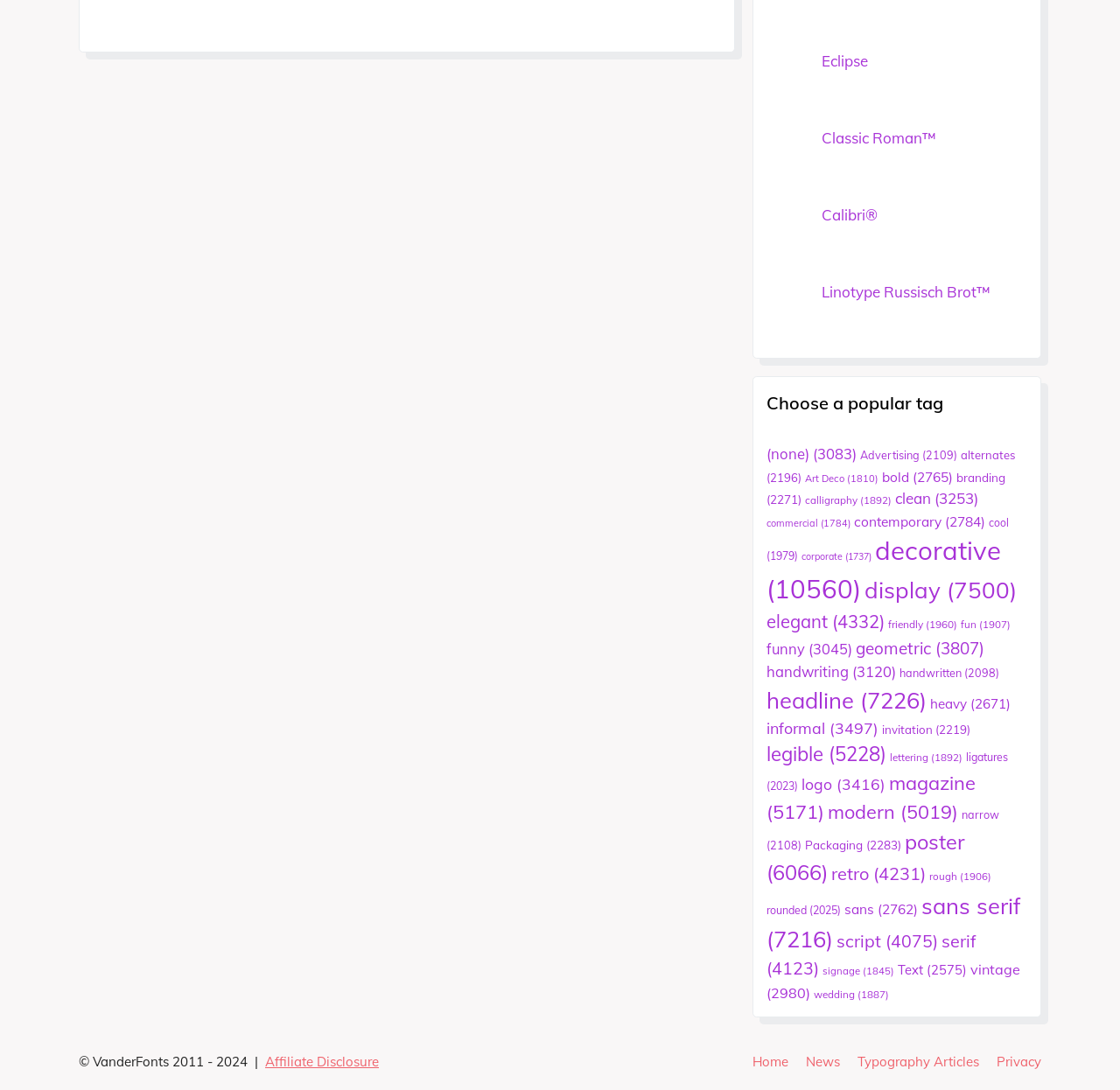Bounding box coordinates should be in the format (top-left x, top-left y, bottom-right x, bottom-right y) and all values should be floating point numbers between 0 and 1. Determine the bounding box coordinate for the UI element described as: Eclipse

[0.733, 0.048, 0.775, 0.064]